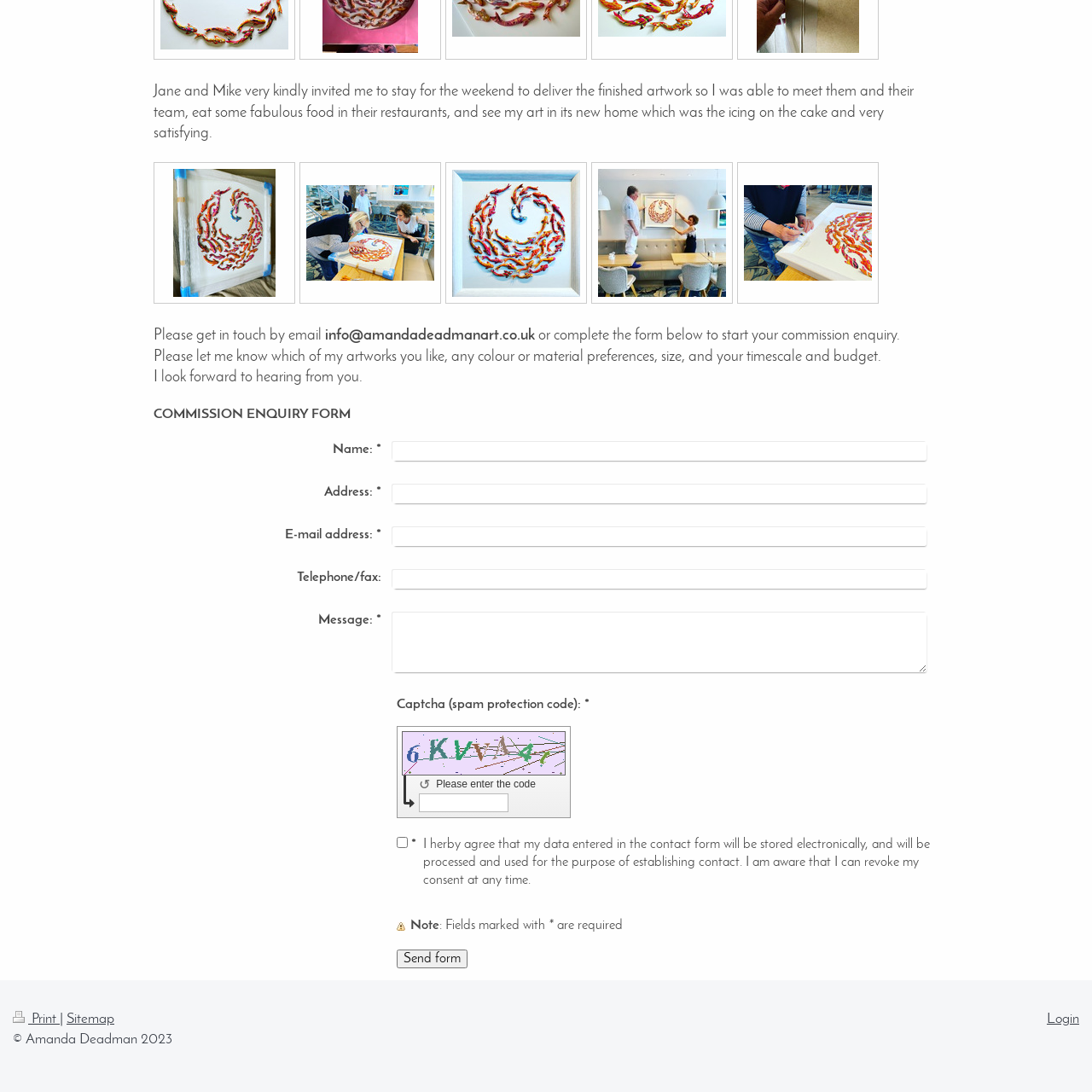Please determine the bounding box coordinates of the element's region to click for the following instruction: "Enter the email address".

[0.359, 0.483, 0.848, 0.5]